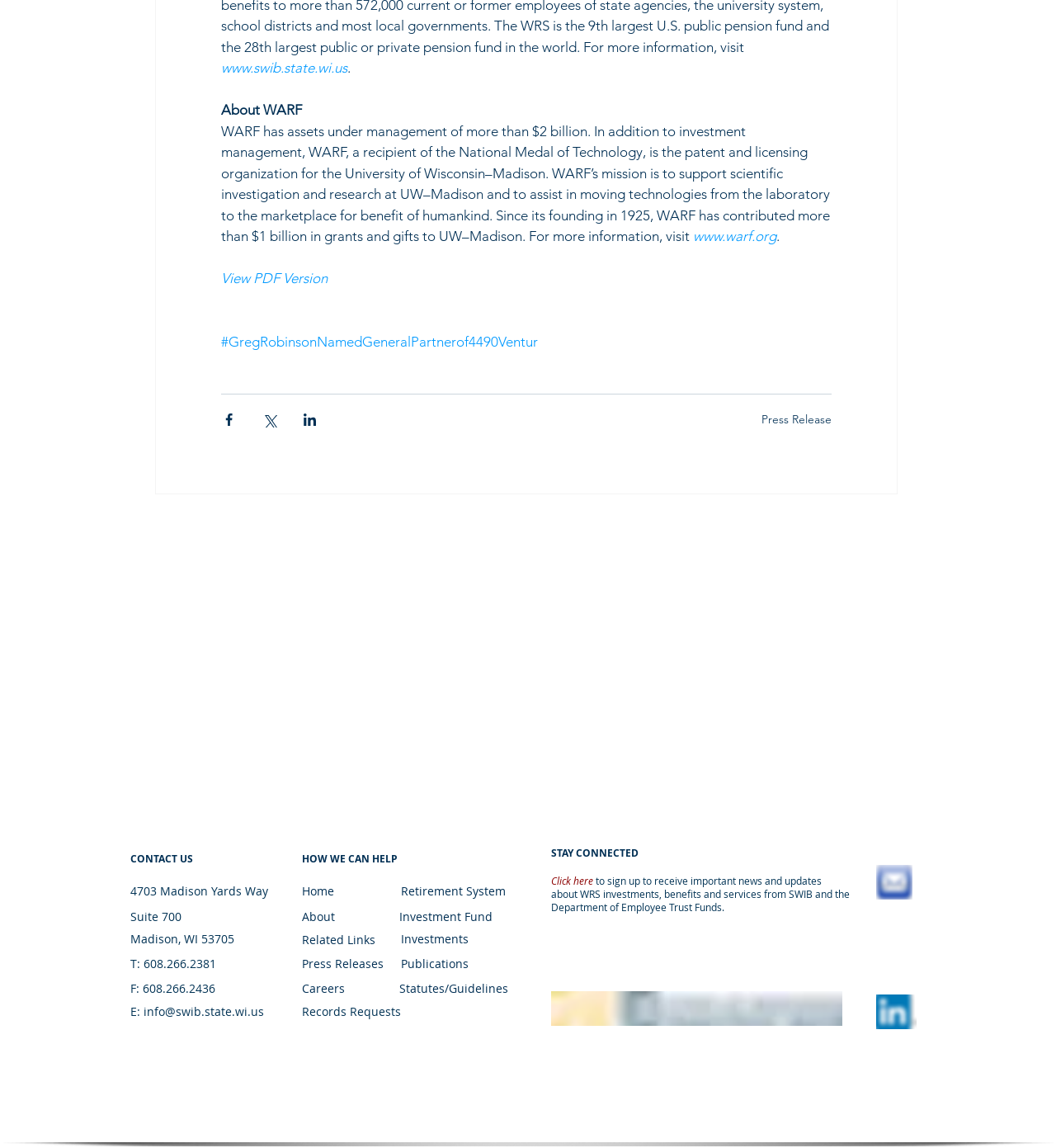Determine the bounding box coordinates of the region I should click to achieve the following instruction: "Contact us". Ensure the bounding box coordinates are four float numbers between 0 and 1, i.e., [left, top, right, bottom].

[0.123, 0.742, 0.183, 0.754]